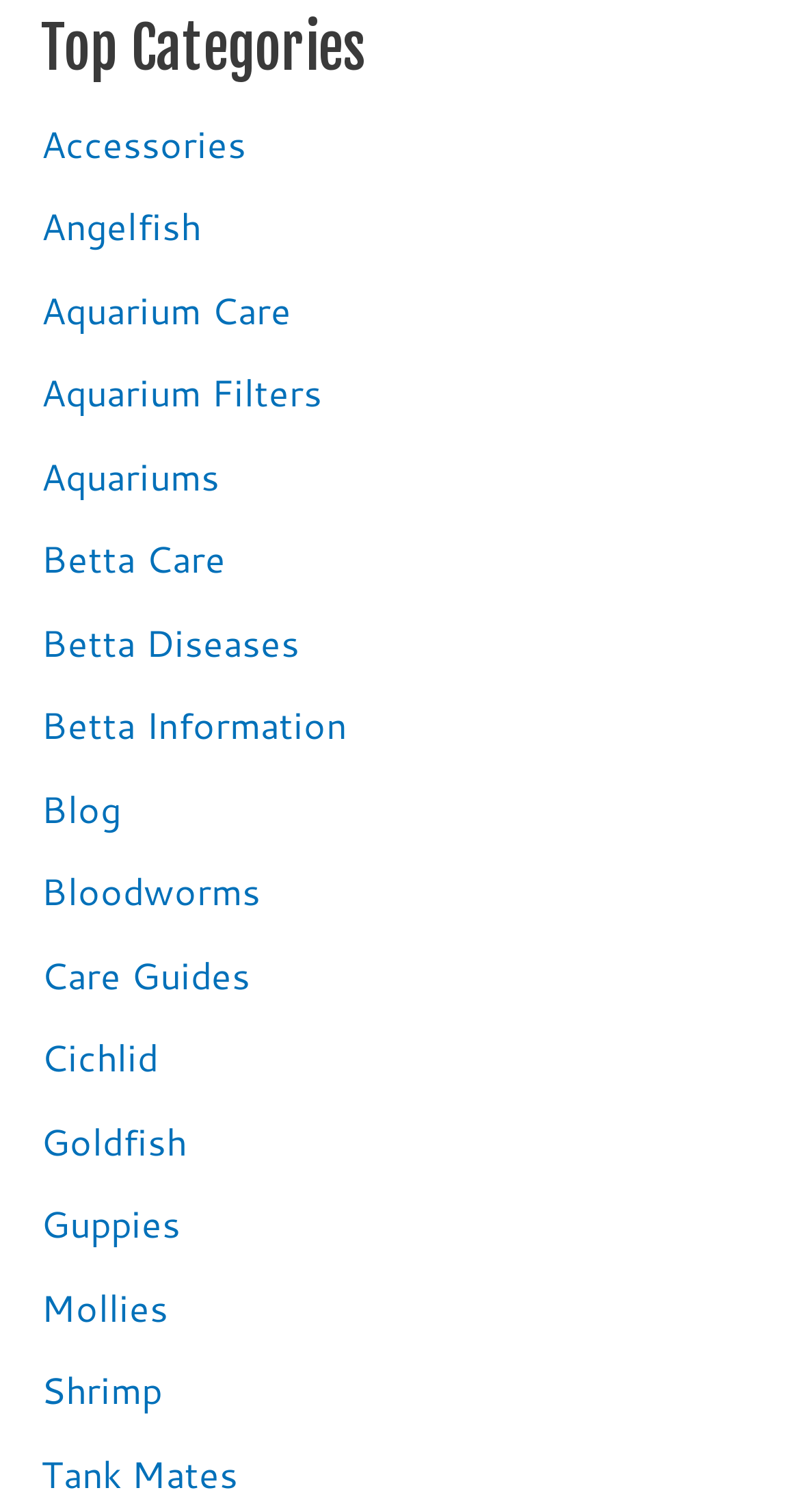Given the element description Aquarium Care, identify the bounding box coordinates for the UI element on the webpage screenshot. The format should be (top-left x, top-left y, bottom-right x, bottom-right y), with values between 0 and 1.

[0.051, 0.187, 0.364, 0.222]